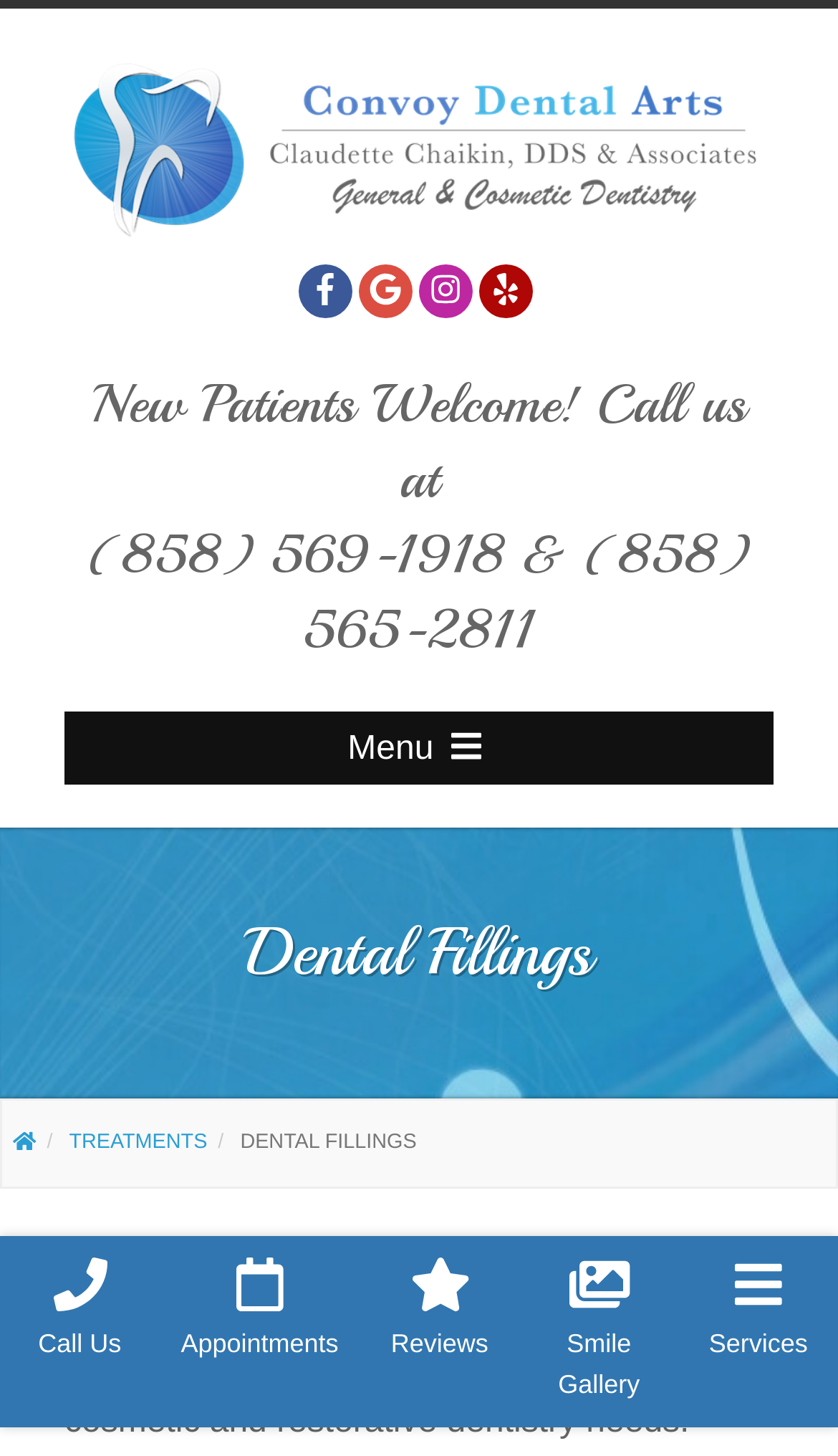Create a detailed summary of all the visual and textual information on the webpage.

The webpage is about Tooth Fillings and Dental Fillings, with the title "Tooth Fillings, Dental Fillings | Convoy Dental Arts" at the top. At the top-left corner, there is a logo of Convoy Dental Arts, accompanied by a link to the website. Below the logo, there are social media links to Facebook, Google+, Instagram, and Yelp, aligned horizontally.

On the right side of the logo, there is a welcome message "New Patients Welcome! Call us at" followed by two phone numbers. Below this message, there is a link to open the mobile menu, which is currently collapsed. When expanded, the menu displays the word "Menu".

The main content of the webpage starts with a heading "Dental Fillings" at the top-center of the page. Below the heading, there are three links: "Home", "TREATMENTS", and "DENTAL FILLINGS", aligned horizontally.

At the bottom of the page, there are four links: "Call Us", "Appointments", "Reviews", and "Smile Gallery", aligned horizontally and spanning the entire width of the page.